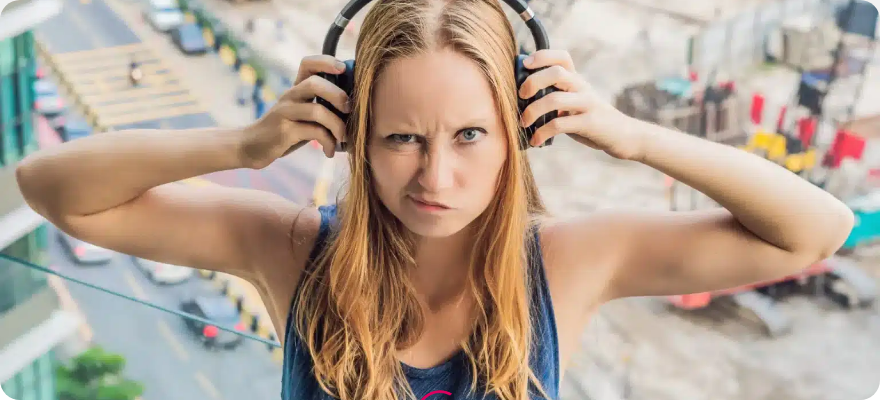What is visible in the background of the image?
Offer a detailed and full explanation in response to the question.

The background of the image is blurred, but it suggests a noisy urban environment with outlines of vehicles and construction visible, which are likely causing the disruptions that are irritating the woman.